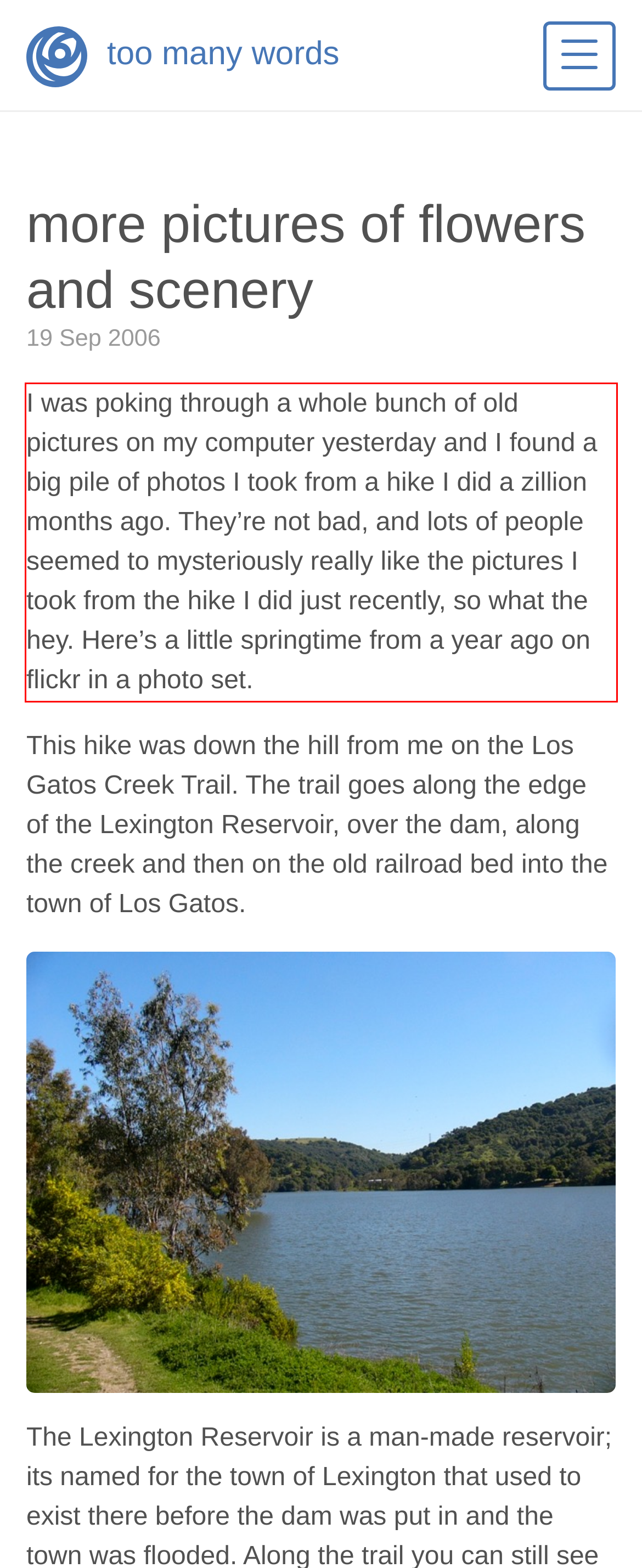You have a screenshot of a webpage, and there is a red bounding box around a UI element. Utilize OCR to extract the text within this red bounding box.

I was poking through a whole bunch of old pictures on my computer yesterday and I found a big pile of photos I took from a hike I did a zillion months ago. They’re not bad, and lots of people seemed to mysteriously really like the pictures I took from the hike I did just recently, so what the hey. Here’s a little springtime from a year ago on flickr in a photo set.